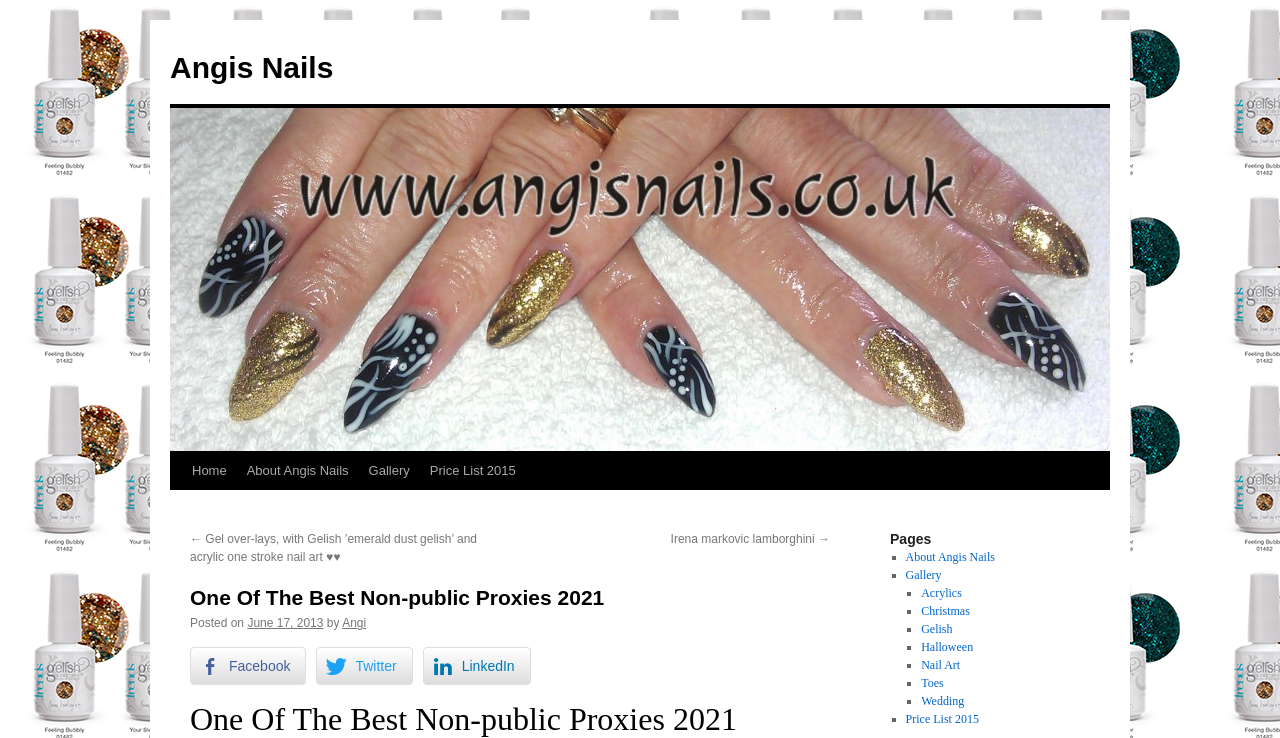Please identify the coordinates of the bounding box for the clickable region that will accomplish this instruction: "Read the 'About Angis Nails' page".

[0.185, 0.612, 0.28, 0.664]